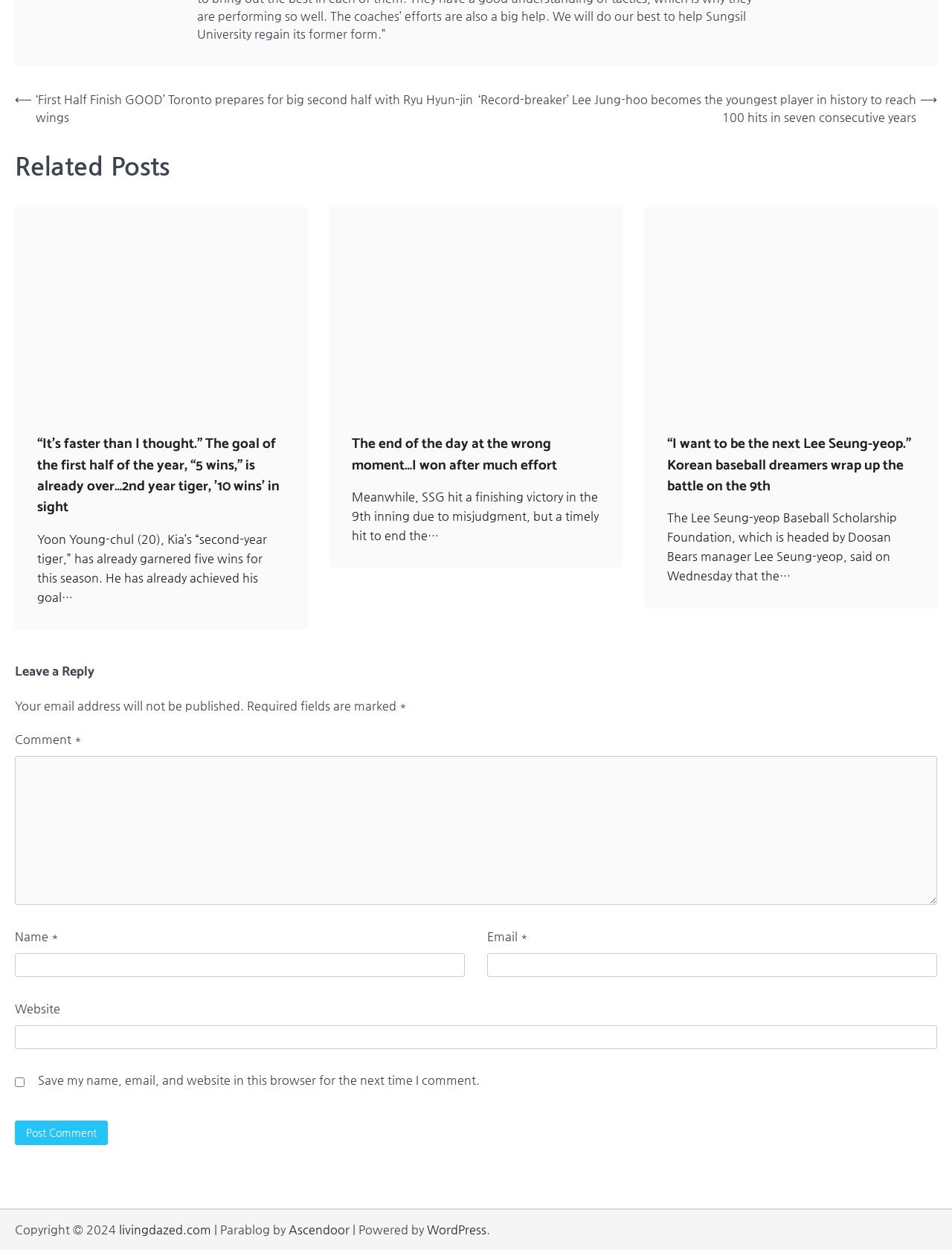How many articles are listed under 'Related Posts'?
Based on the screenshot, provide a one-word or short-phrase response.

3